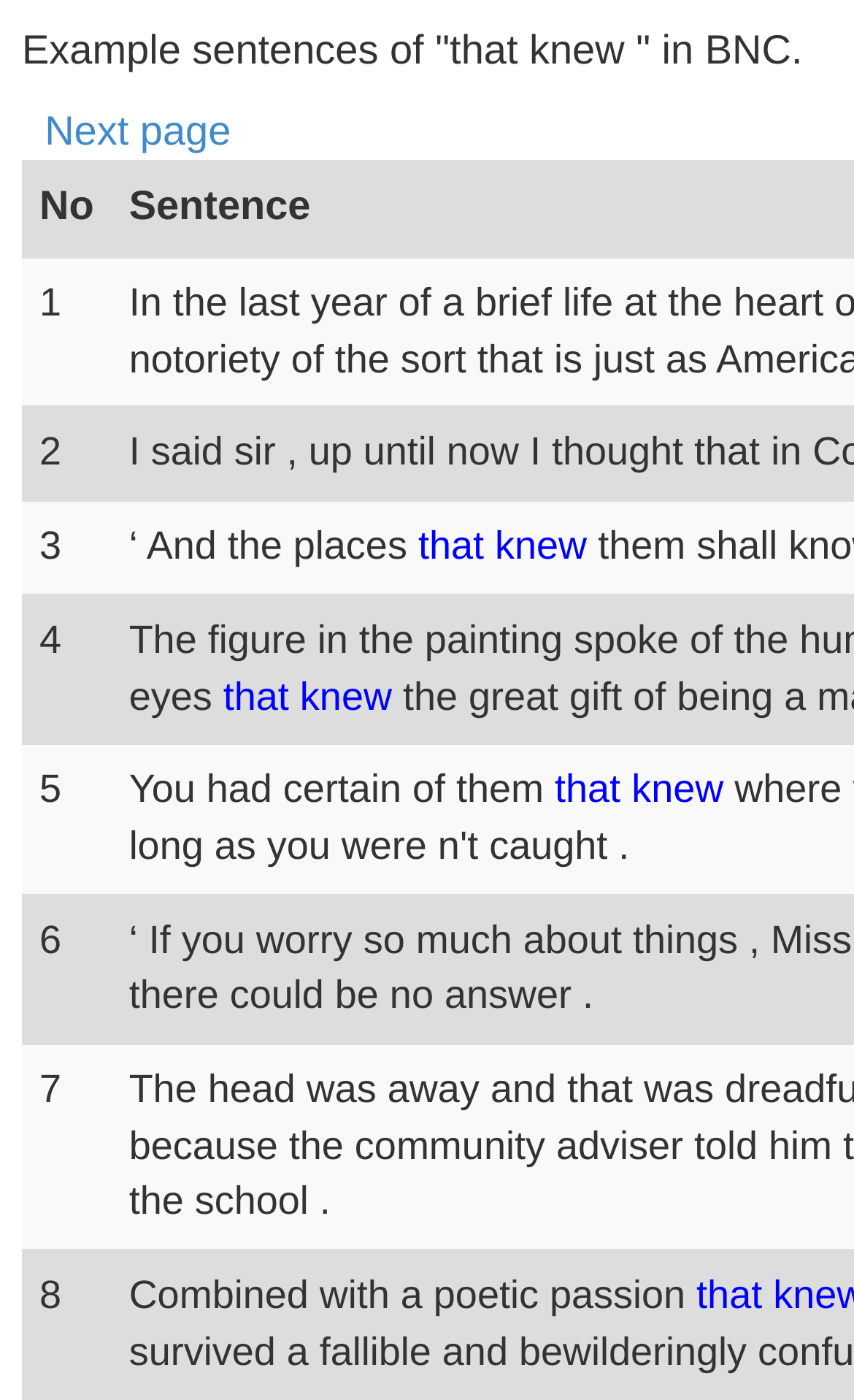Describe the webpage meticulously, covering all significant aspects.

The webpage displays a search result page titled "StringNet search result". At the top, there is a "Next page" link. Below the link, there is a table with a column header labeled "No" and 7 grid cells containing numbers from 1 to 7, arranged vertically. The table occupies a relatively narrow vertical space on the left side of the page.